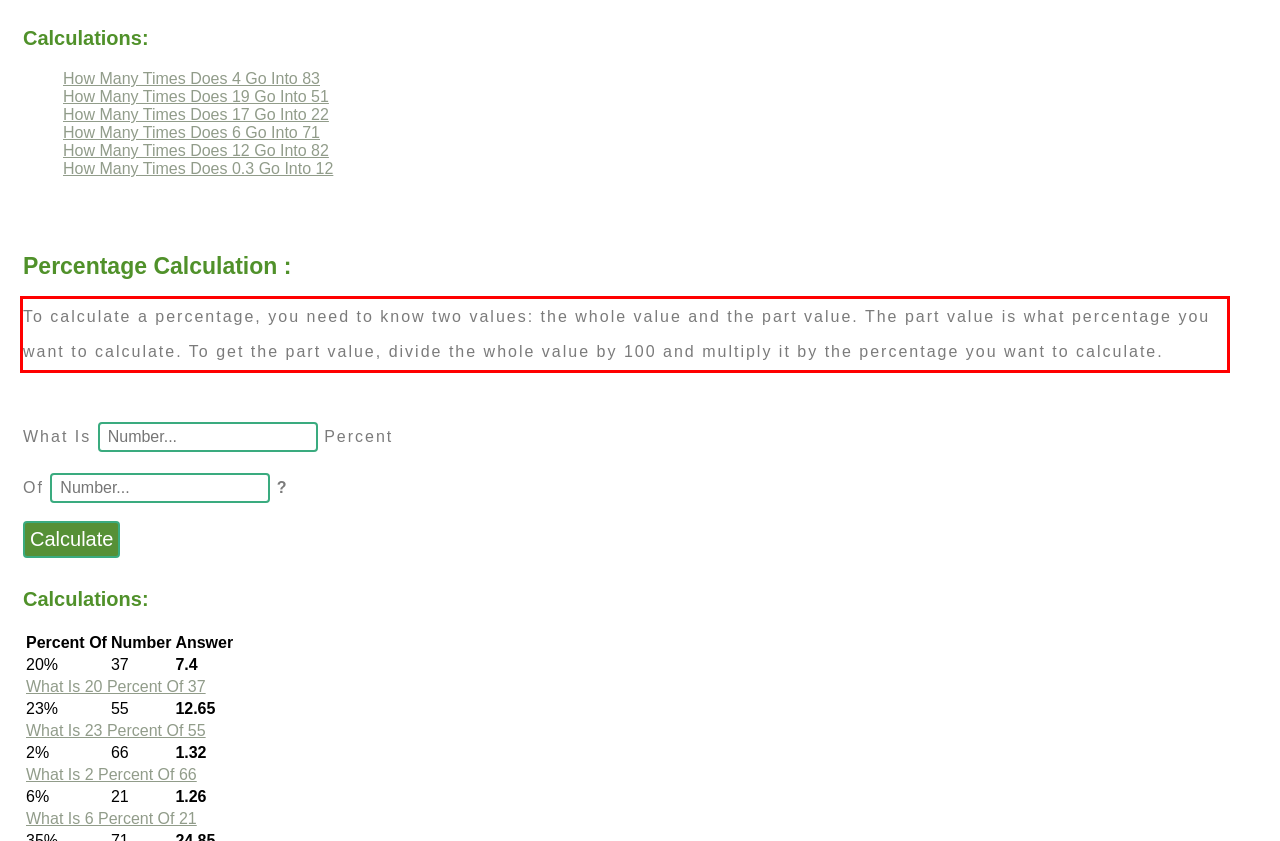Within the screenshot of the webpage, locate the red bounding box and use OCR to identify and provide the text content inside it.

To calculate a percentage, you need to know two values: the whole value and the part value. The part value is what percentage you want to calculate. To get the part value, divide the whole value by 100 and multiply it by the percentage you want to calculate.